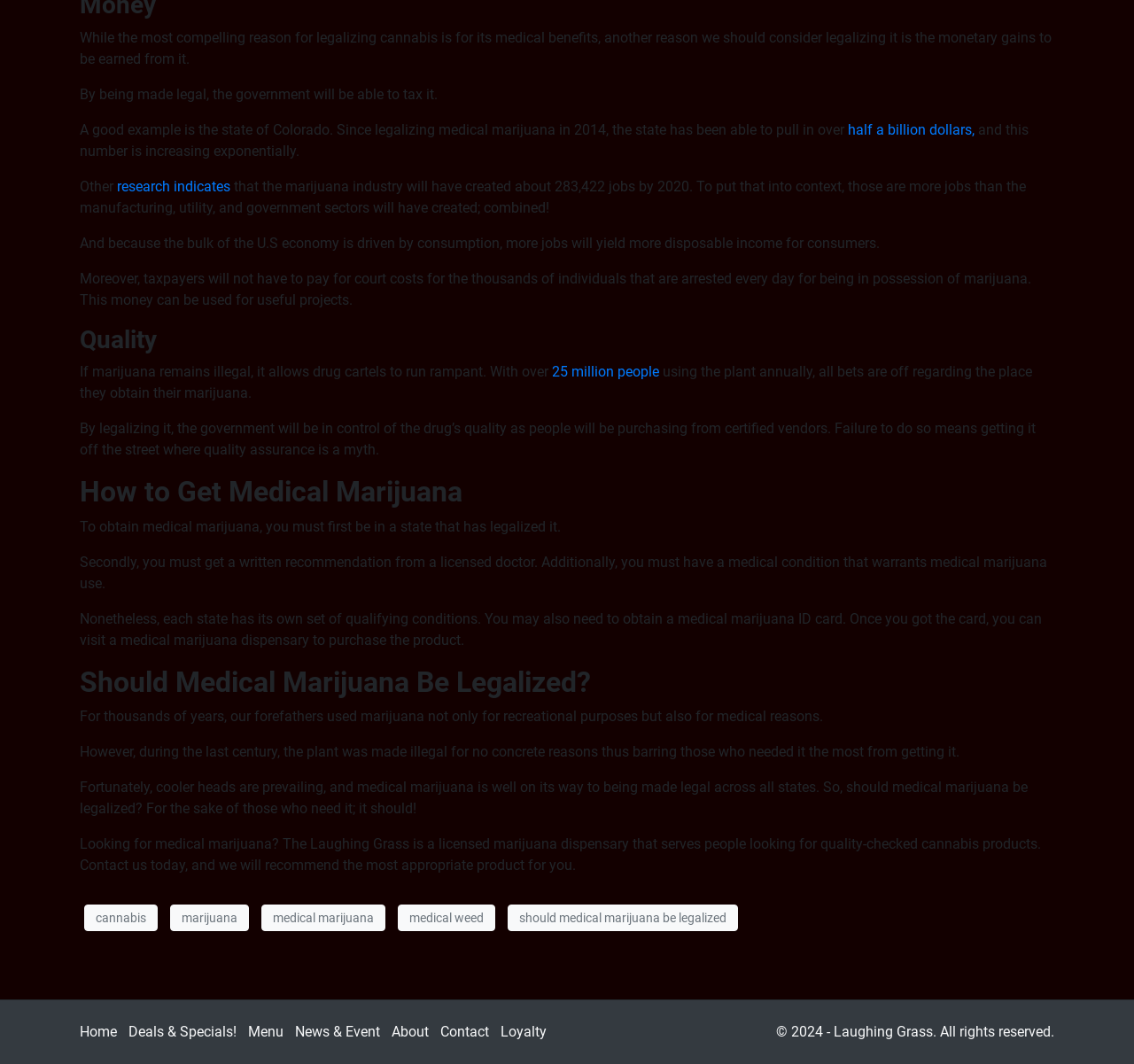Please answer the following question using a single word or phrase: 
What is required to obtain medical marijuana?

Written doctor's recommendation